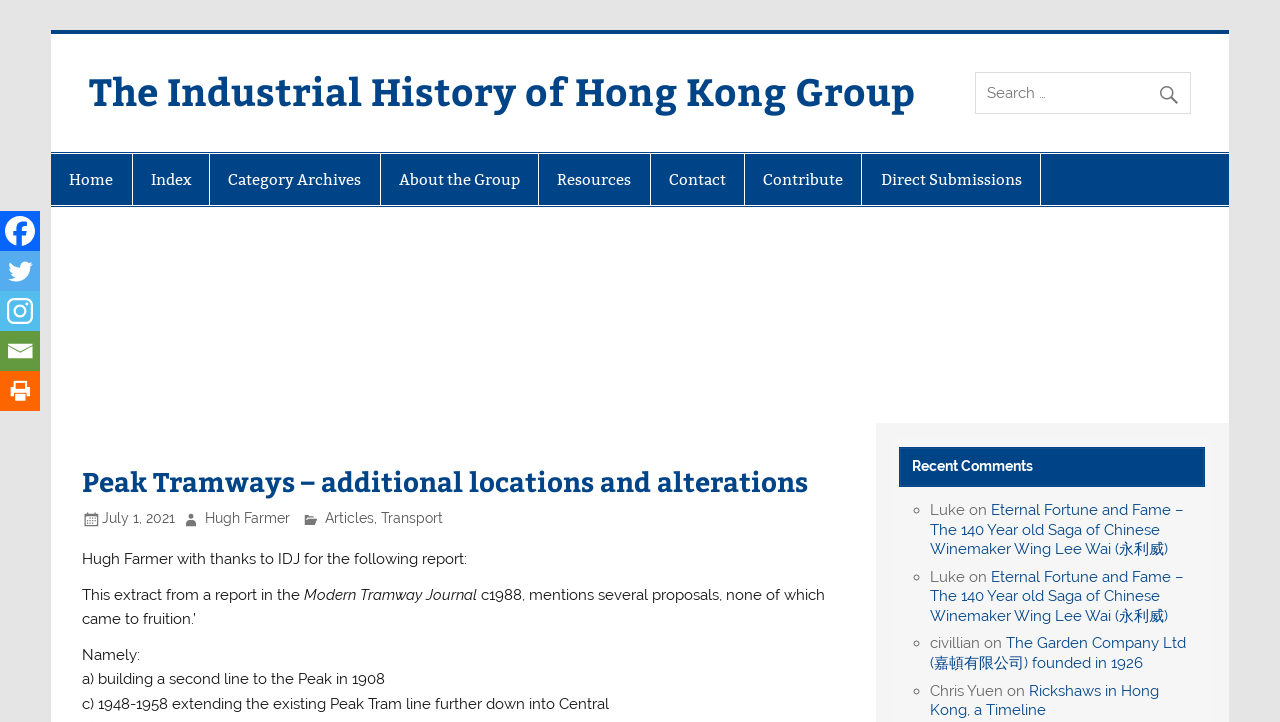Answer the following query concisely with a single word or phrase:
How many recent comments are listed?

3